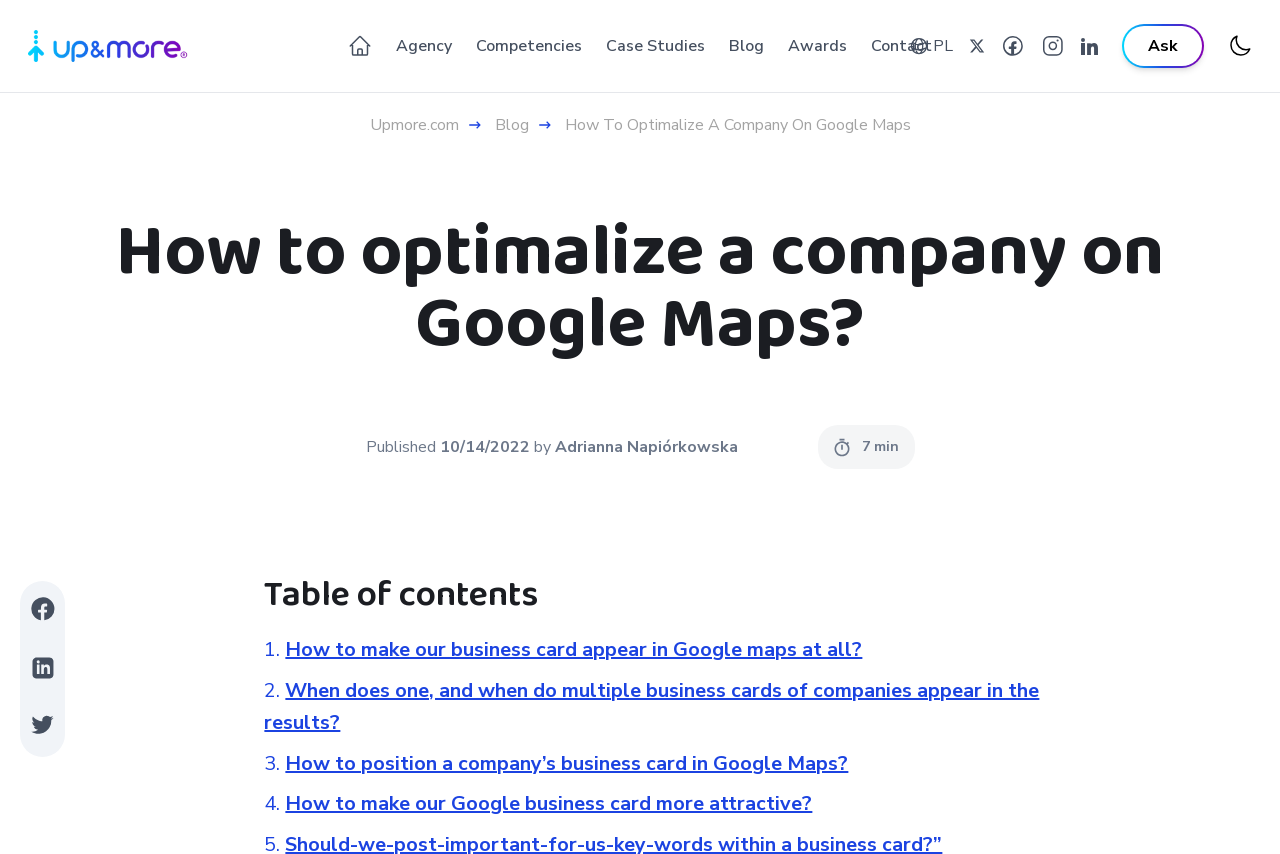Provide the bounding box coordinates of the UI element this sentence describes: "parent_node: PL".

[0.959, 0.04, 0.978, 0.068]